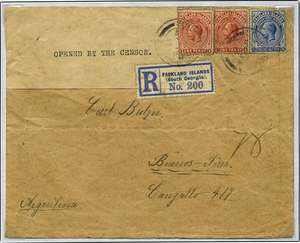Provide a comprehensive description of the image.

The image depicts a historic envelope from May 1917, featuring stamps and a cancellation mark indicative of postal services during World War I. The envelope is addressed to "C. Bulpen" in Buenos Aires, Argentina, at the address "Cangallo 417." It bears telltale signs of military censorship, with the inscription "OPENED BY THE CENSOR" prominently displayed, which indicates that the contents were inspected for security purposes during wartime. The envelope showcases three stamps from the Falkland Islands, with a registration mark that reads "R Falkland Islands South Georgia No. 200," adding further context to its origin and journey. This artifact provides a glimpse into the postal regulations and communication practices of the era, highlighting the intersection of daily life and global conflict.